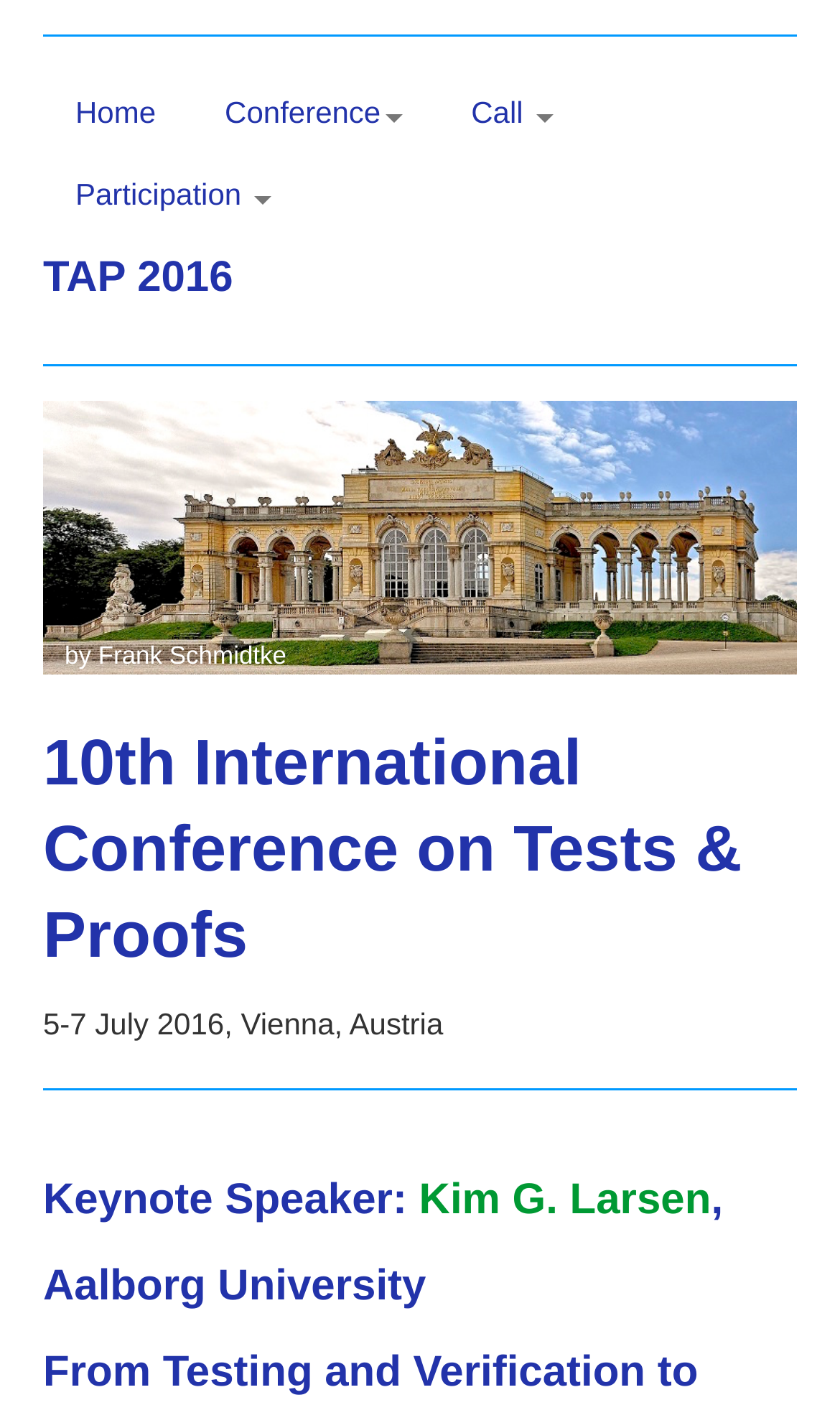What is the location of the conference?
Answer the question with a detailed explanation, including all necessary information.

I found the location of the conference in the text '5-7 July 2016, Vienna, Austria' which is located below the header image, so the location of the conference is Vienna, Austria.